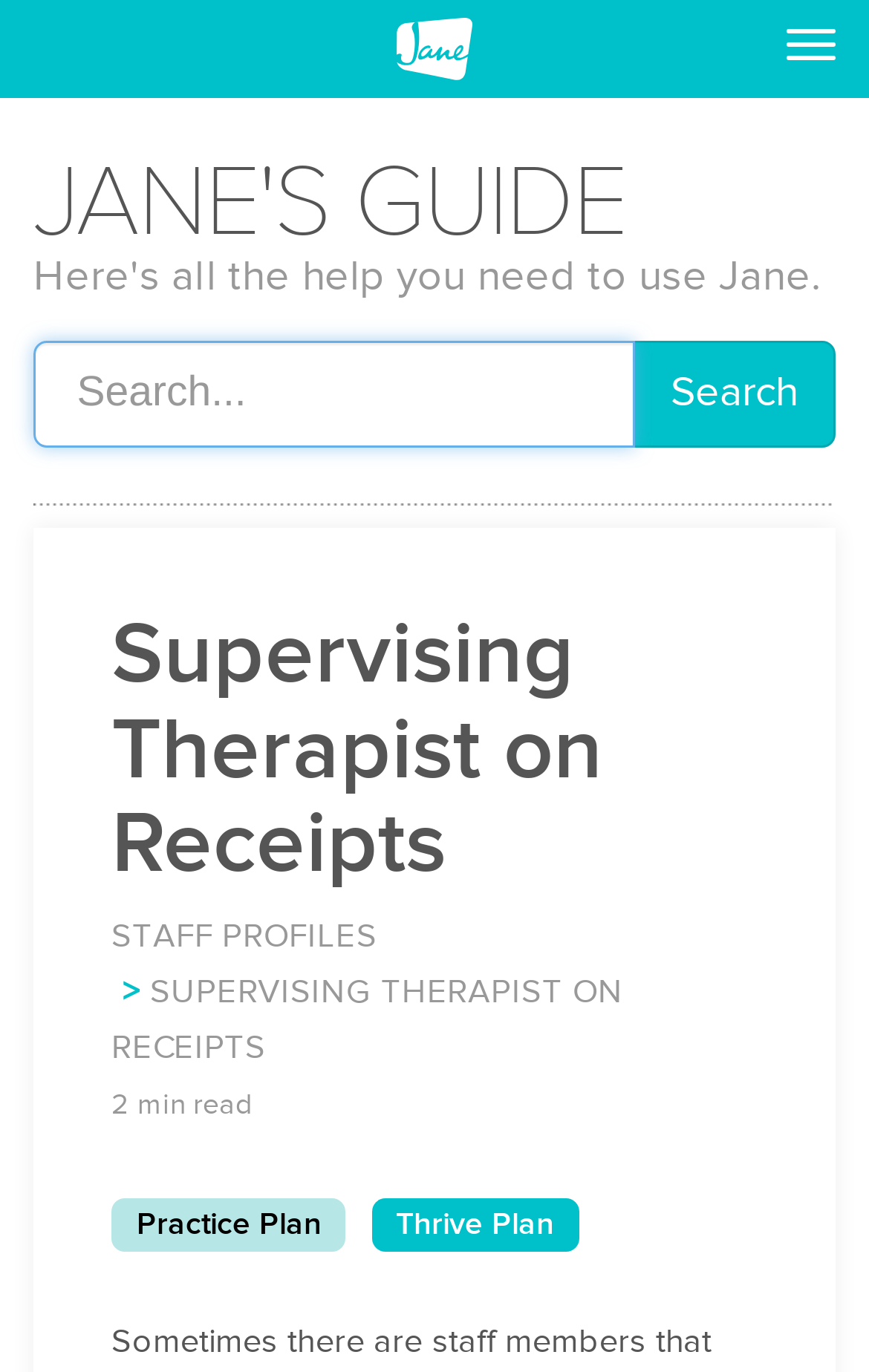What are the two plan options mentioned?
Please answer the question as detailed as possible based on the image.

The two plan options are mentioned in the static text elements at the bottom of the layout table. They are likely related to the therapist management system and provide different plans for therapists to manage their practice.